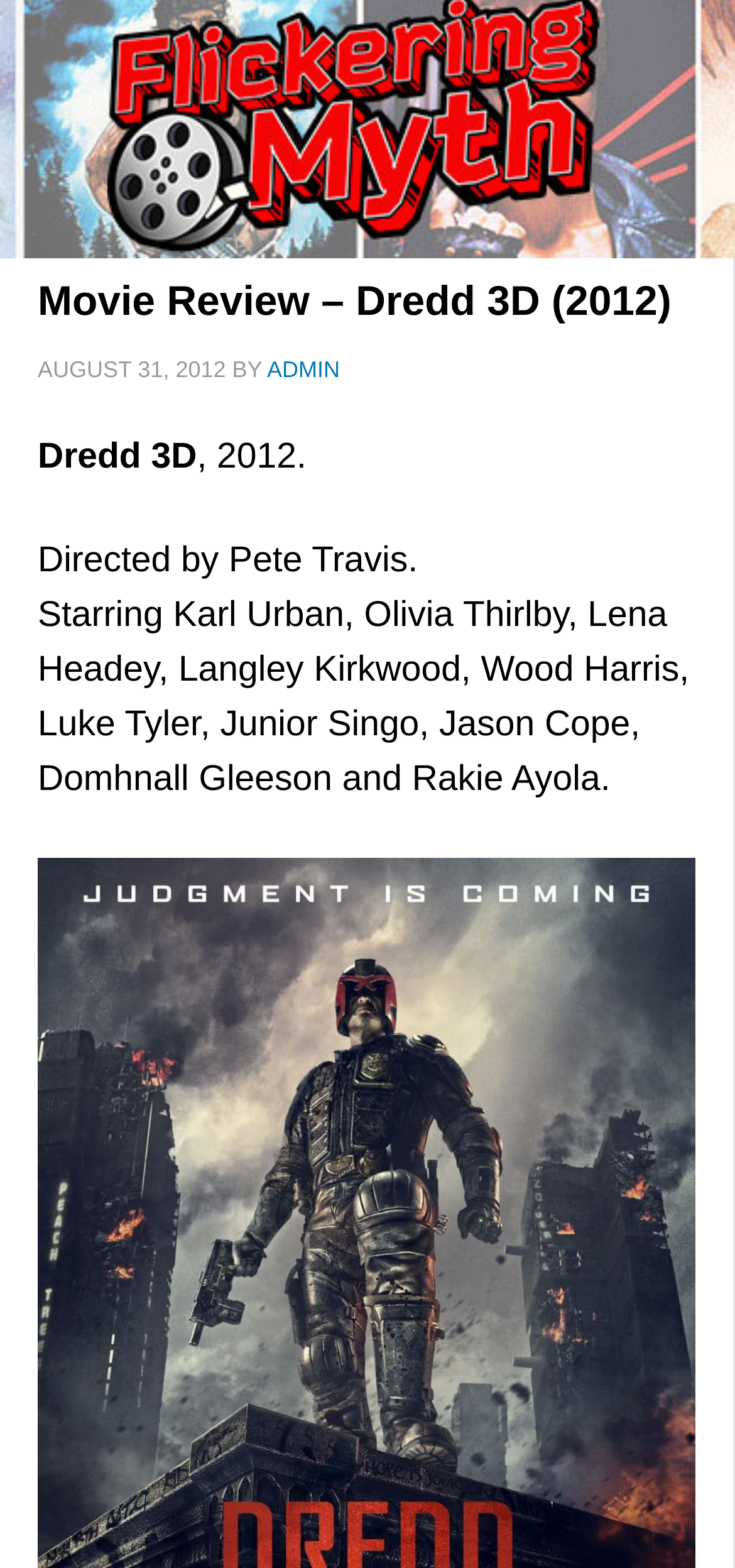Provide a thorough summary of the webpage.

The webpage is a movie review page for "Dredd 3D" released in 2012. At the top, there is a header section that spans almost the entire width of the page, containing the title "Movie Review – Dredd 3D (2012)" in a large font. Below the title, there is a timestamp "AUGUST 31, 2012" followed by the text "BY" and a link to the author "ADMIN".

Below the header section, there are three lines of text. The first line contains the movie title "Dredd 3D" followed by the release year "2012". The second line states "Directed by Pete Travis." The third line lists the starring actors, including Karl Urban, Olivia Thirlby, Lena Headey, and several others.

All the text elements are positioned in a vertical column, with each element stacked below the previous one. The text is arranged in a clean and organized manner, making it easy to read and understand.